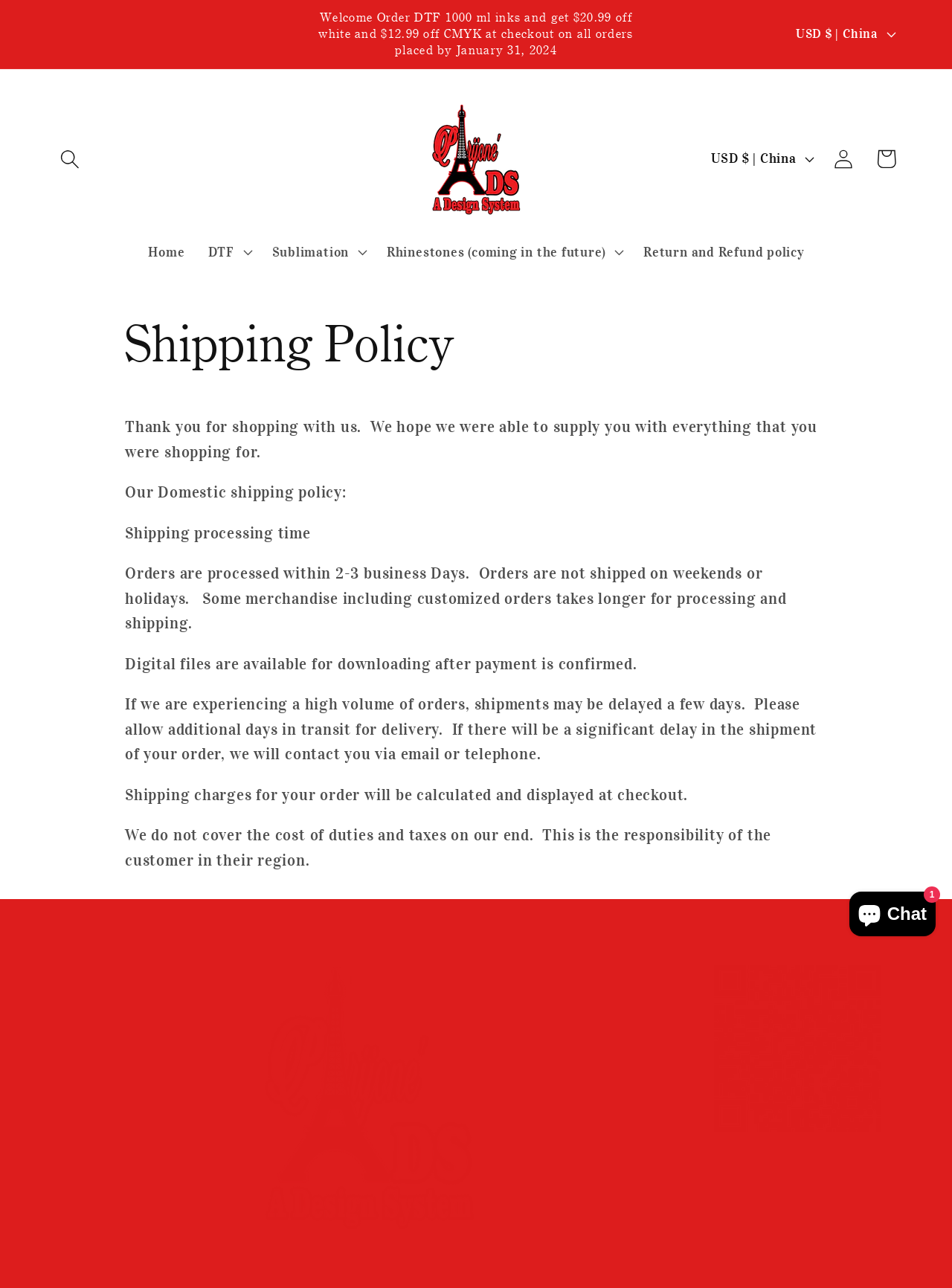Describe the webpage in detail, including text, images, and layout.

This webpage is about the shipping policy of an online store called Parijone. At the top, there is an announcement section that welcomes customers and offers a discount on certain products. Below this, there is a navigation menu with links to the home page, different product categories, and a return and refund policy page.

On the left side, there is a search button and a list of quick links to various pages, including the privacy policy, terms of service, and contact us page. On the right side, there is a section that displays the country or region of the customer, with a button to select a different country or region.

The main content of the page is divided into sections, with headings that describe the different aspects of the shipping policy. The first section thanks customers for shopping with Parijone and explains that the store hopes to have supplied everything they needed. The next section explains the domestic shipping policy, including the processing time, shipping charges, and duties and taxes.

There are several paragraphs of text that provide more details about the shipping policy, including the processing time for orders, the availability of digital files, and the possibility of delays in shipment. The page also mentions that the store does not cover the cost of duties and taxes.

At the bottom of the page, there is a section with a heading that says "Believing is Achieving" and a chat window that allows customers to interact with the store's customer service. There is also a QR code link to Parijone's online store.